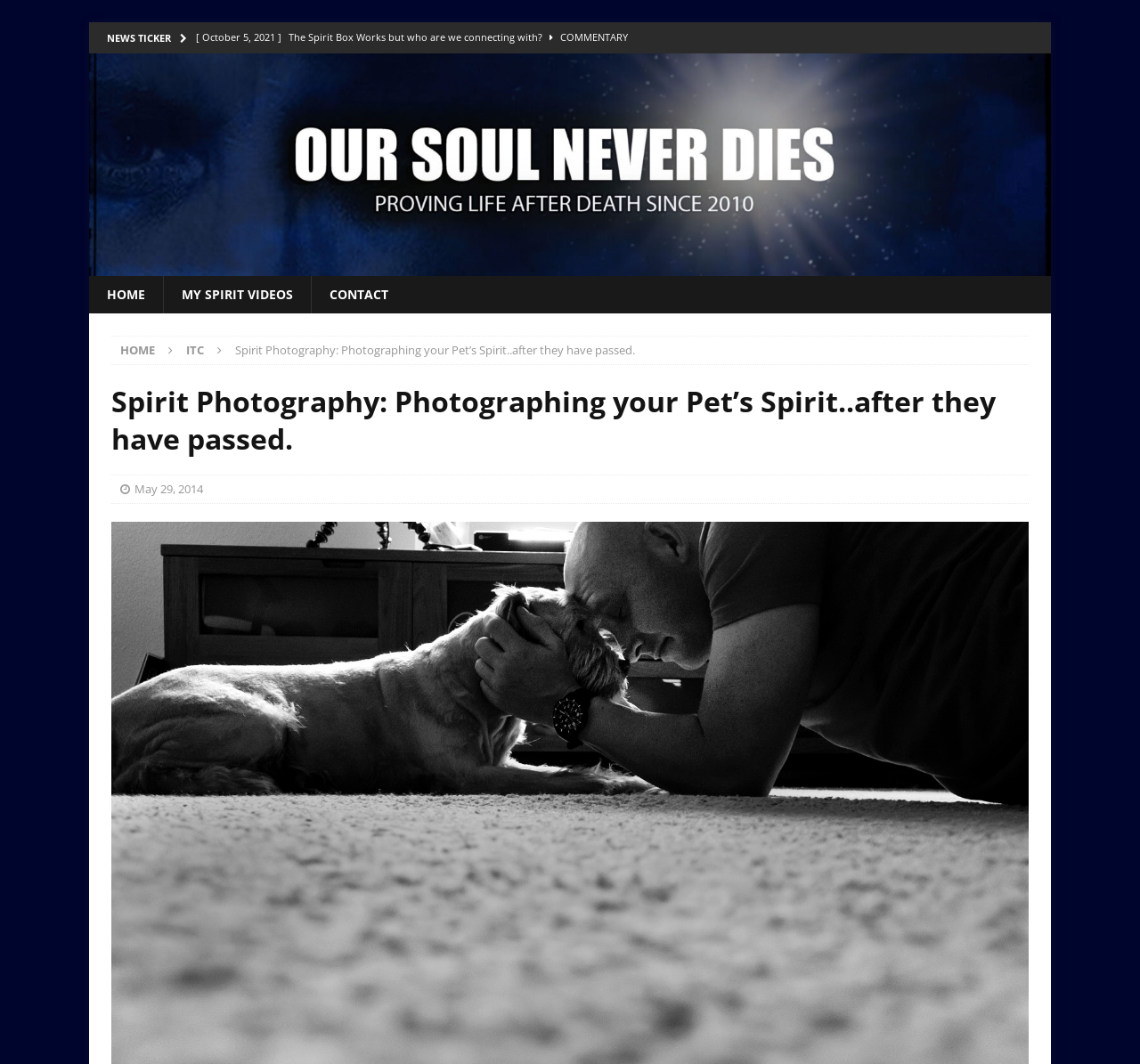Please determine the heading text of this webpage.

Spirit Photography: Photographing your Pet’s Spirit..after they have passed.